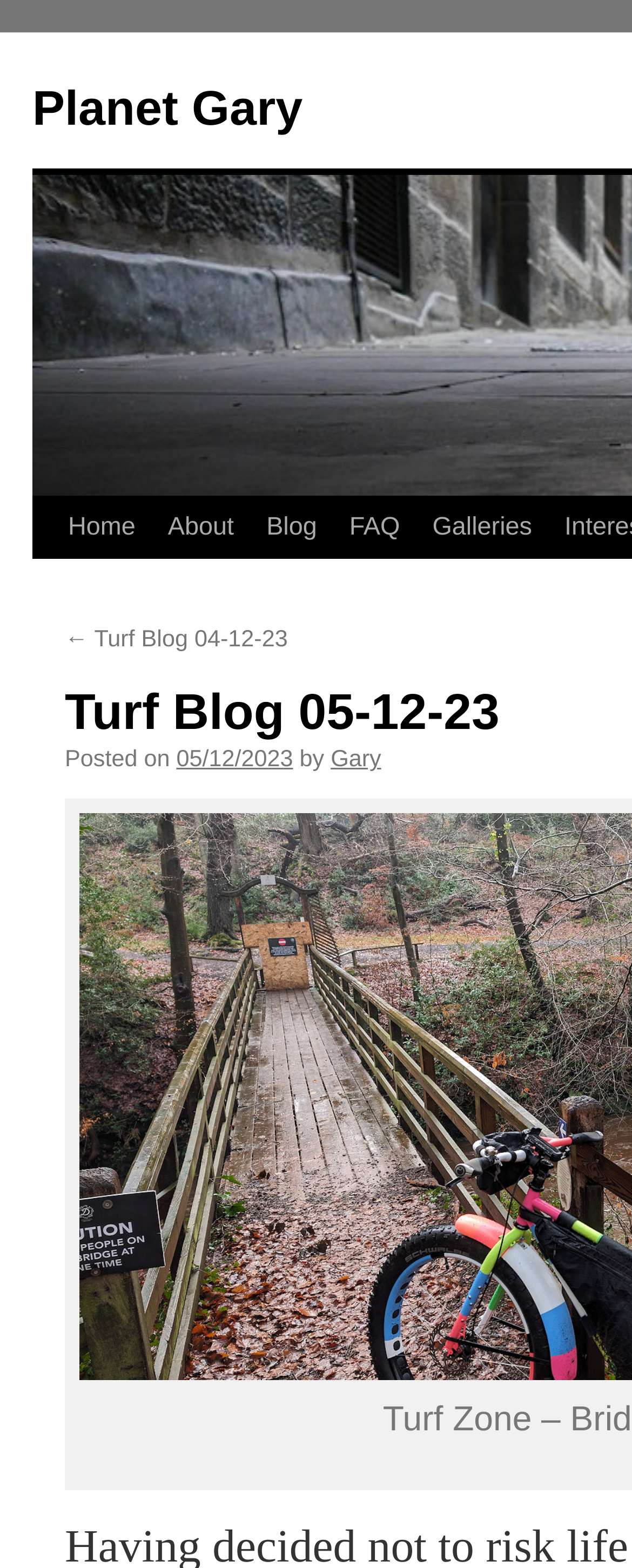Identify the bounding box coordinates of the area that should be clicked in order to complete the given instruction: "skip to content". The bounding box coordinates should be four float numbers between 0 and 1, i.e., [left, top, right, bottom].

[0.049, 0.316, 0.1, 0.434]